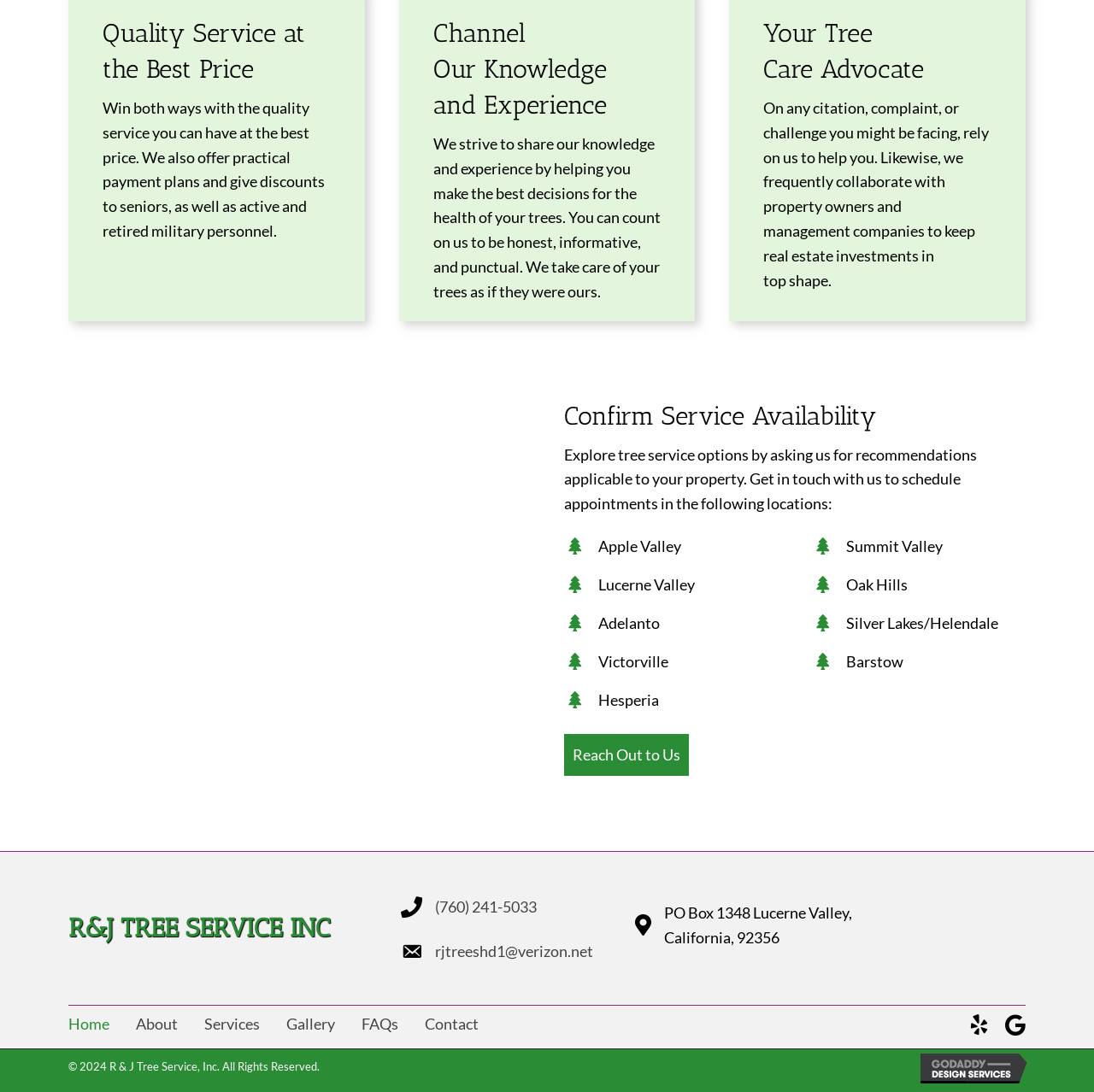Locate the bounding box coordinates of the clickable region to complete the following instruction: "Call the phone number."

[0.397, 0.822, 0.49, 0.839]